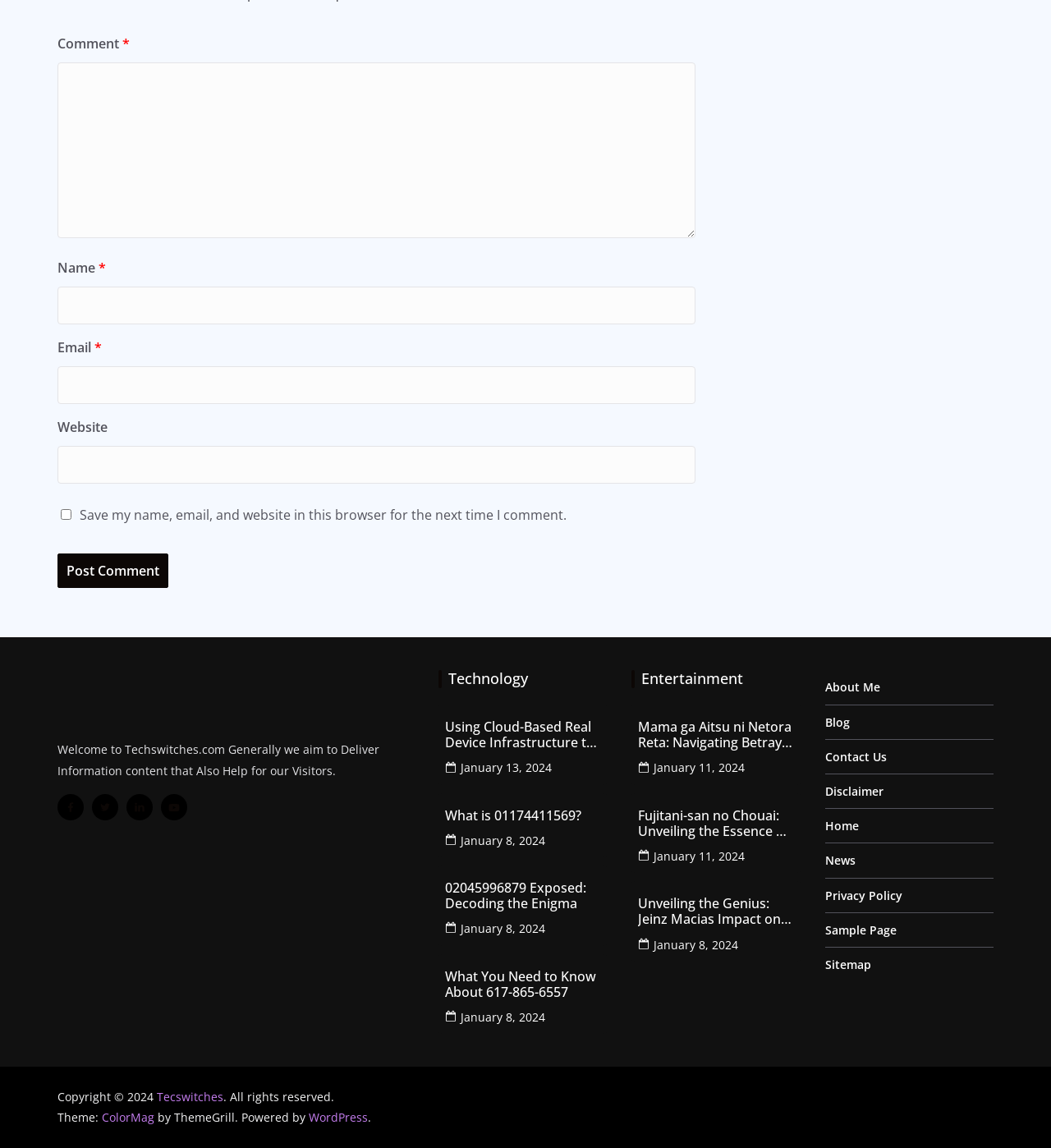Determine the bounding box coordinates of the section to be clicked to follow the instruction: "Read the 'Technology' section". The coordinates should be given as four float numbers between 0 and 1, formatted as [left, top, right, bottom].

[0.417, 0.584, 0.577, 0.599]